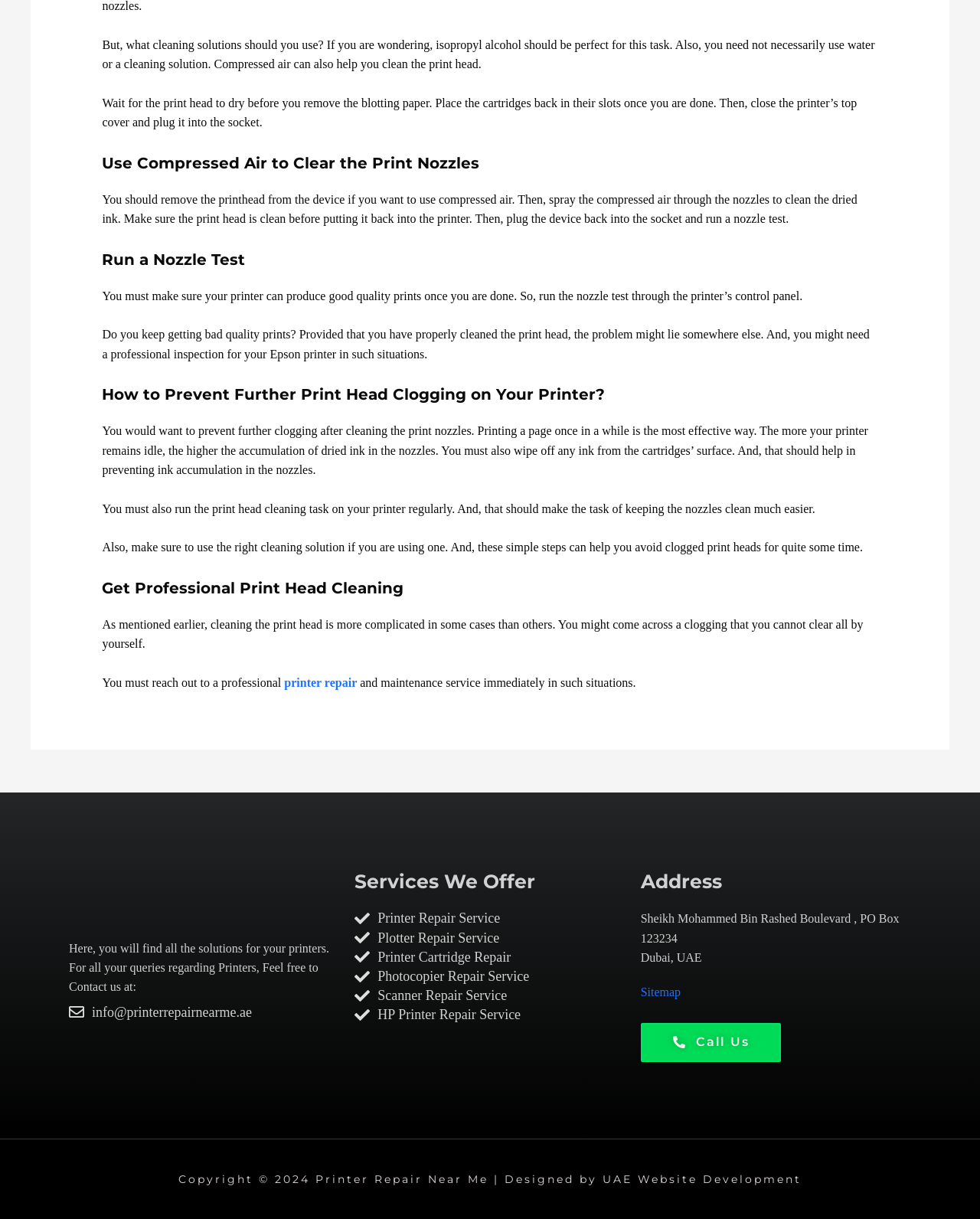What is the recommended cleaning solution for print heads?
Using the visual information, reply with a single word or short phrase.

isopropyl alcohol